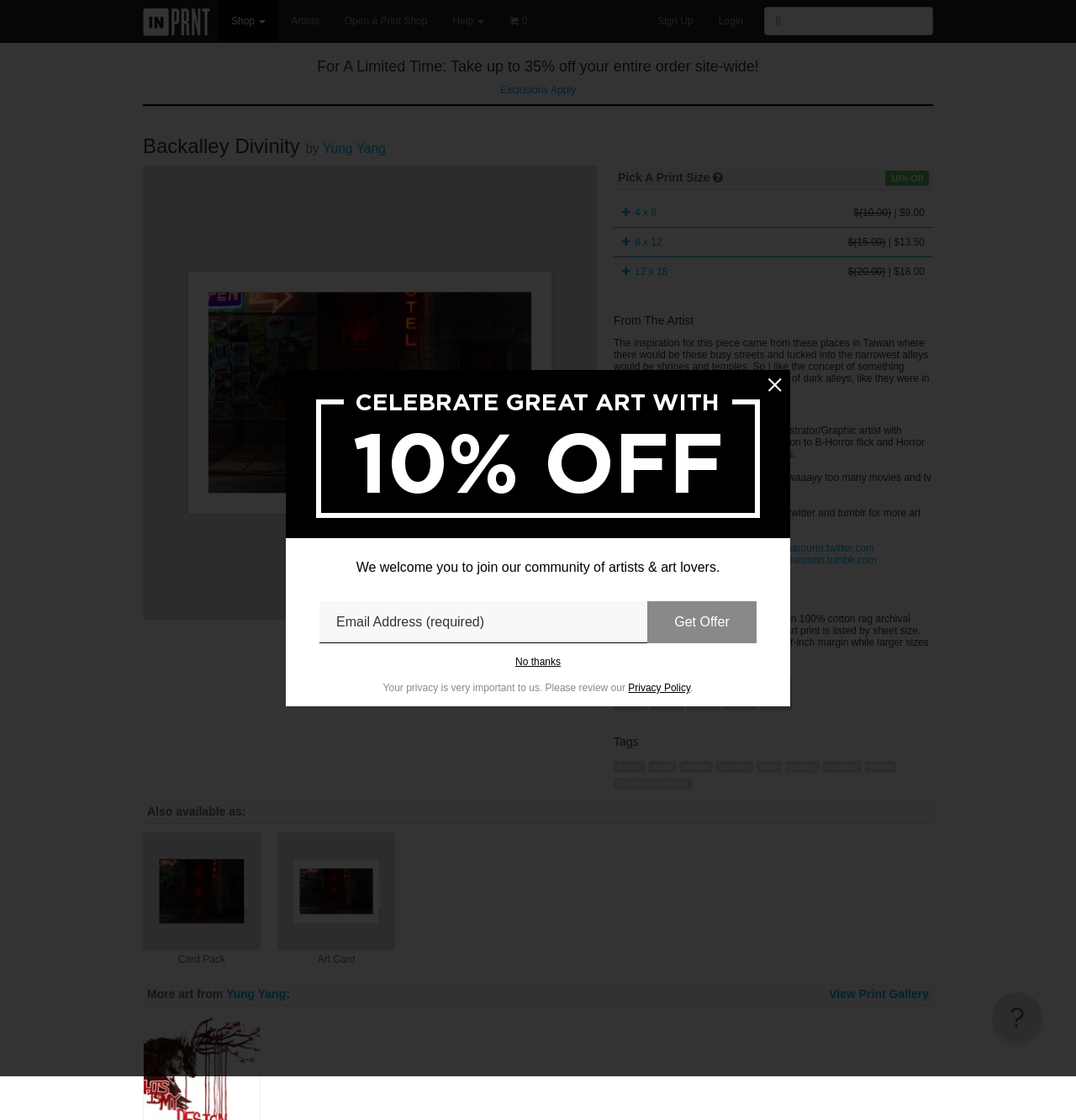Identify the bounding box of the HTML element described here: "Yung Yang". Provide the coordinates as four float numbers between 0 and 1: [left, top, right, bottom].

[0.3, 0.126, 0.358, 0.139]